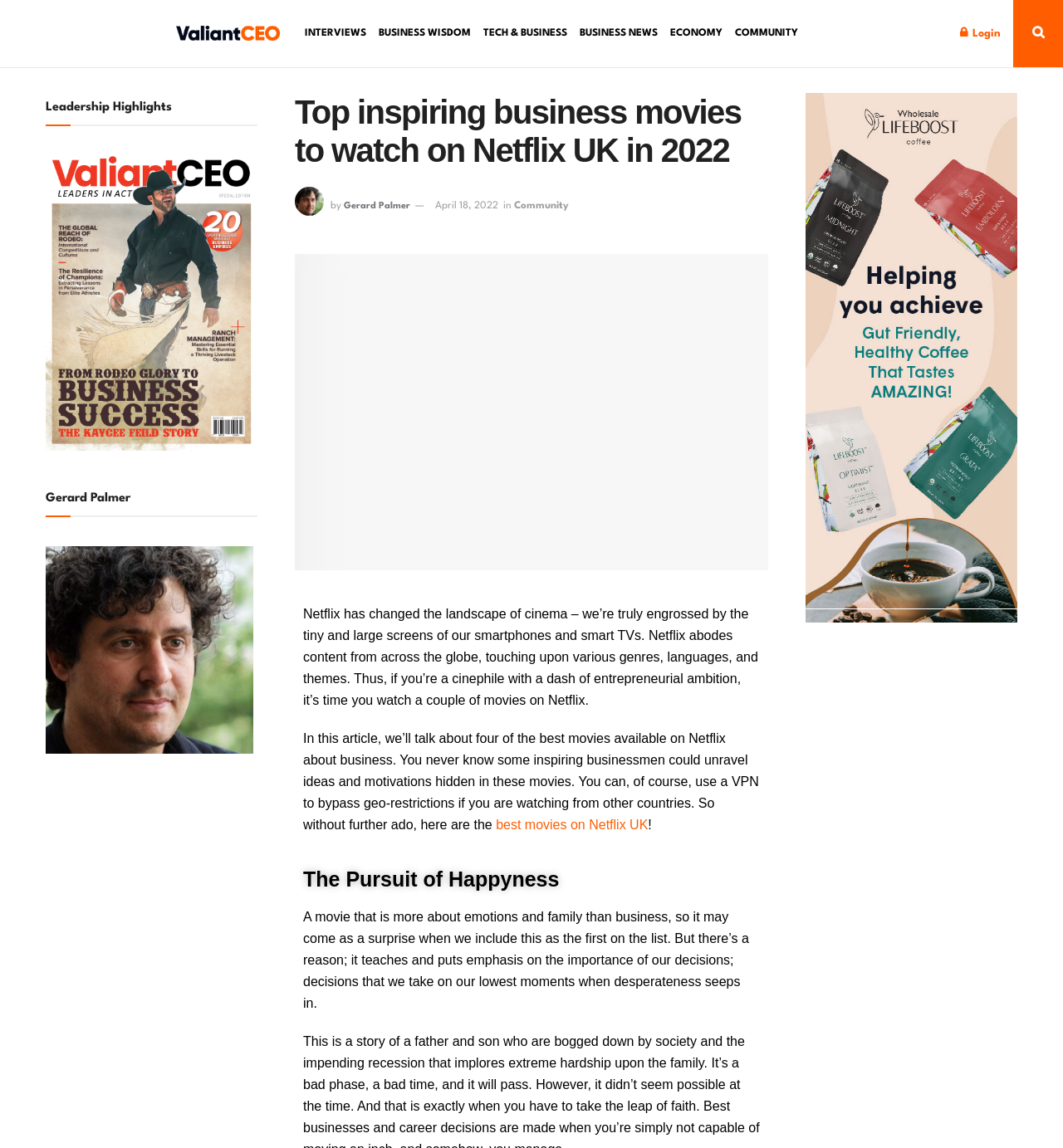Please specify the bounding box coordinates of the area that should be clicked to accomplish the following instruction: "Read the article by Gerard Palmer". The coordinates should consist of four float numbers between 0 and 1, i.e., [left, top, right, bottom].

[0.323, 0.176, 0.386, 0.184]